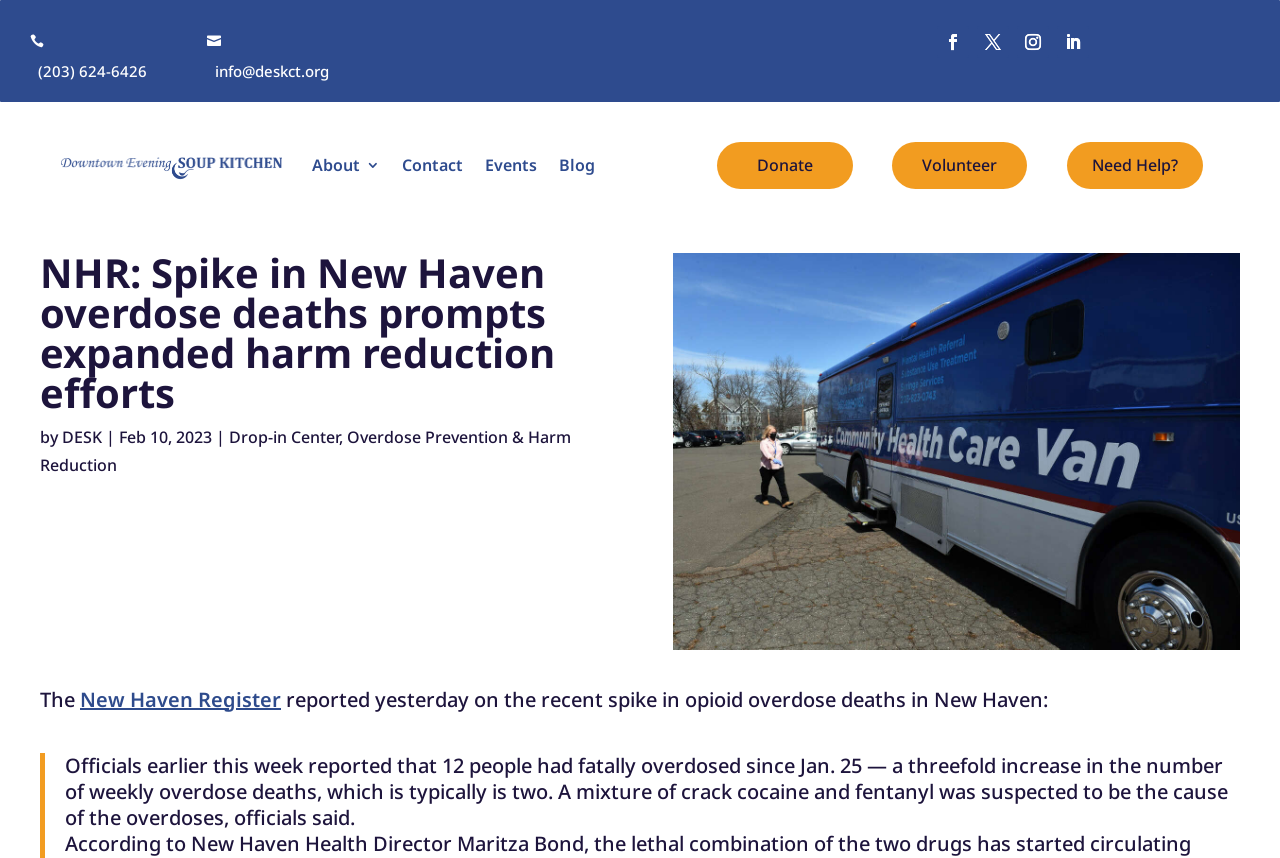Identify the bounding box coordinates of the clickable region to carry out the given instruction: "Click the 'About' link".

[0.244, 0.148, 0.297, 0.237]